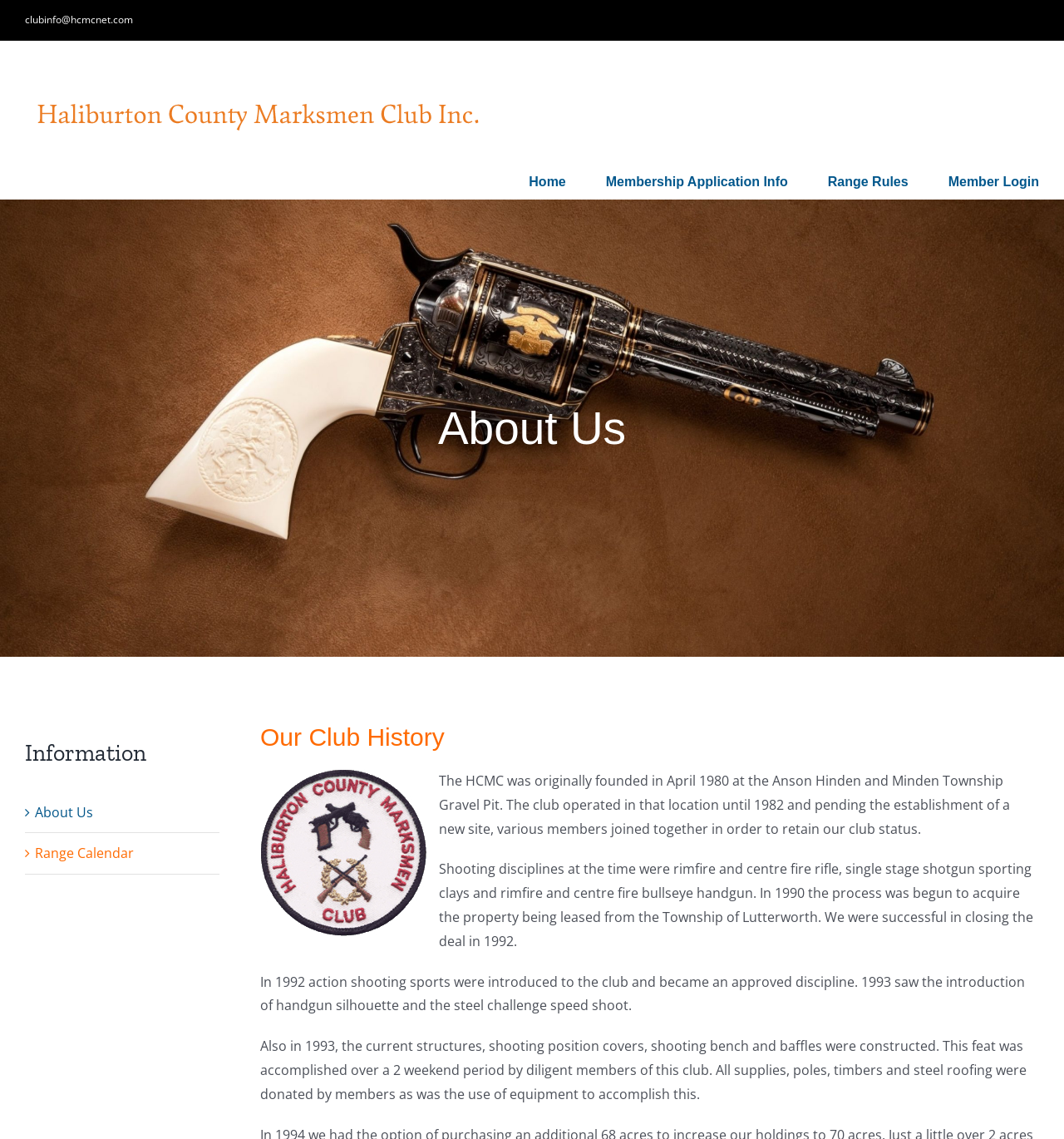Determine the bounding box coordinates for the UI element with the following description: "Membership Application Info". The coordinates should be four float numbers between 0 and 1, represented as [left, top, right, bottom].

[0.569, 0.145, 0.74, 0.174]